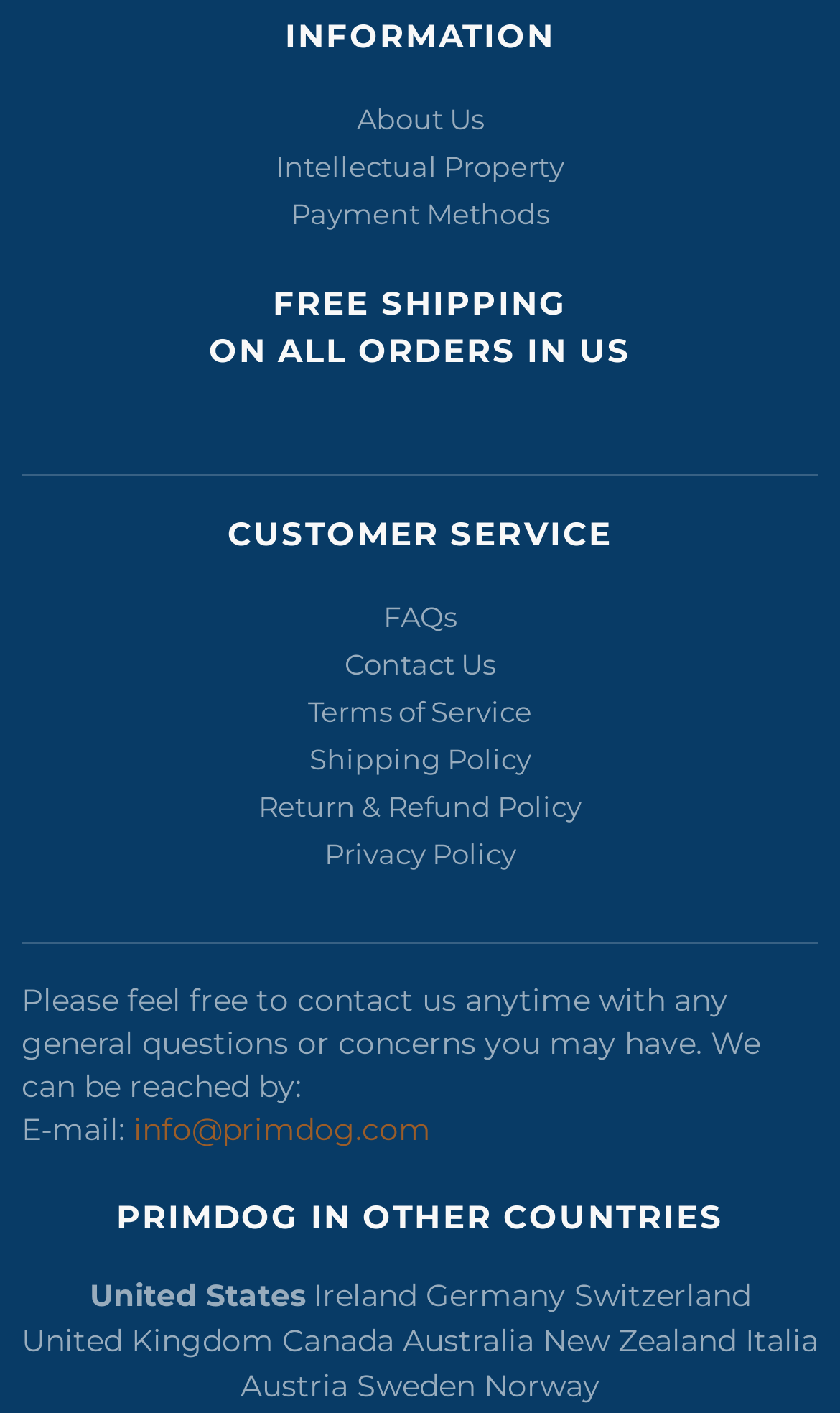Please identify the bounding box coordinates of the area I need to click to accomplish the following instruction: "contact us by email".

[0.159, 0.785, 0.513, 0.813]